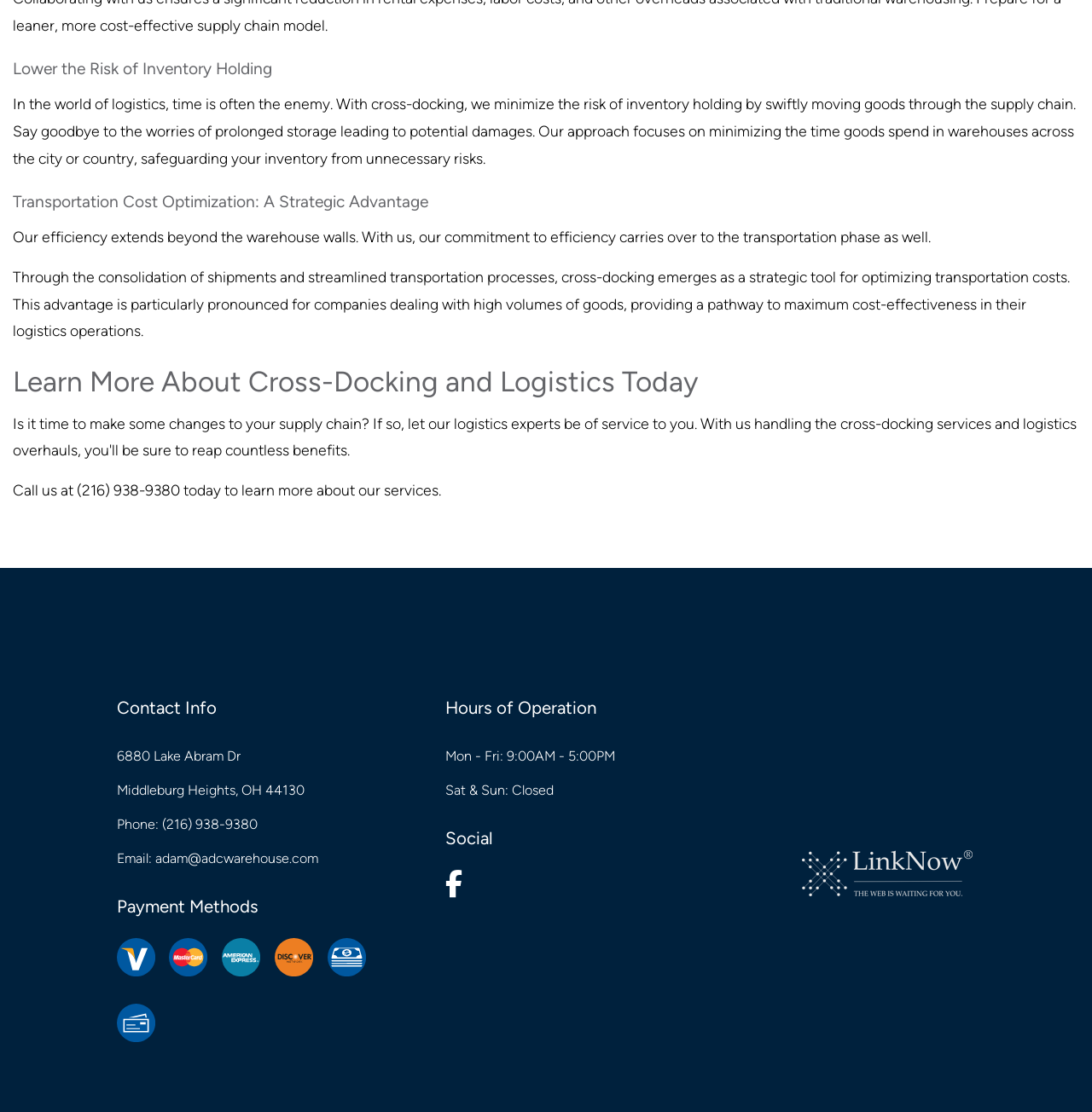What is the phone number to learn more about services?
Your answer should be a single word or phrase derived from the screenshot.

(216) 938-9380